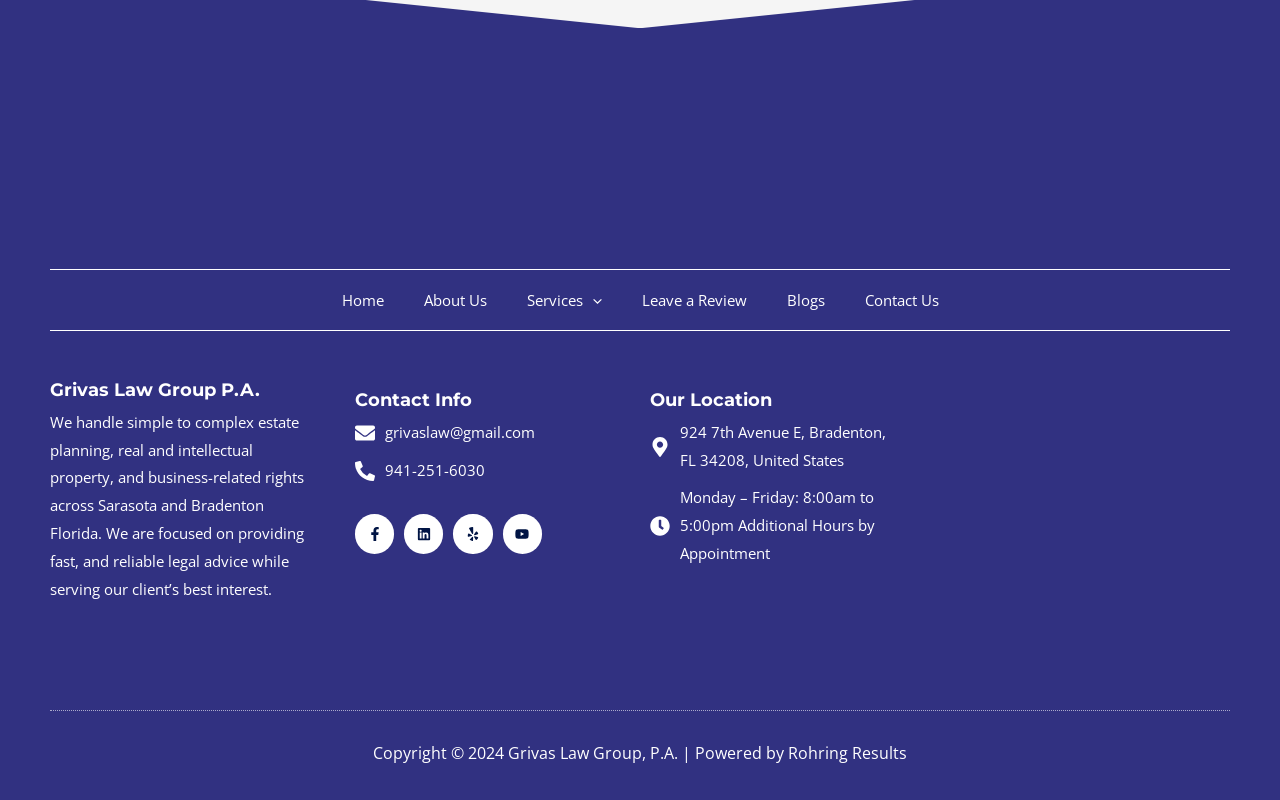What is the name of the law group?
Identify the answer in the screenshot and reply with a single word or phrase.

Grivas Law Group P.A.